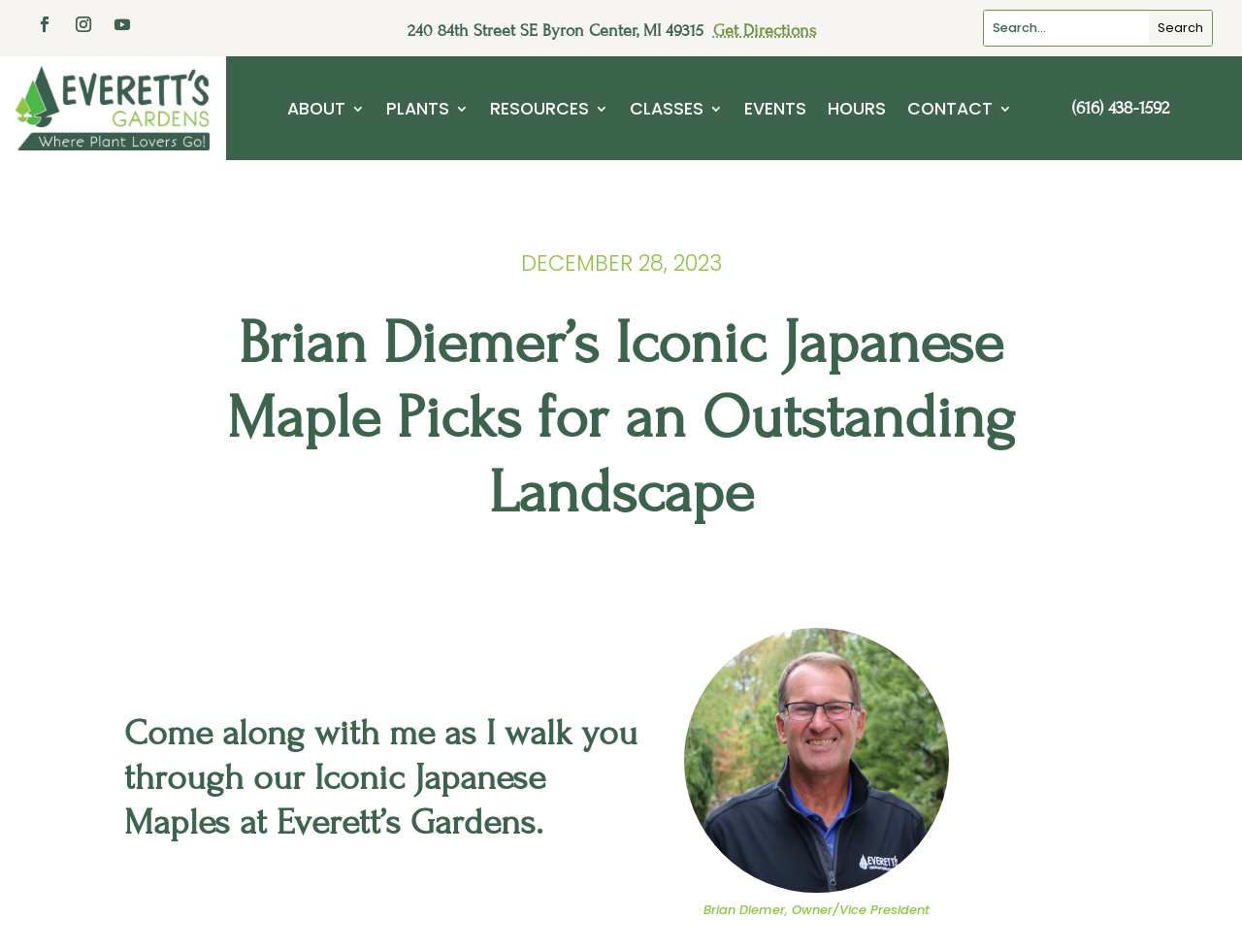Describe the webpage meticulously, covering all significant aspects.

This webpage is about Brian Diemer's iconic Japanese maple picks for an outstanding landscape at Everett's Gardens. At the top left, there are three social media links represented by icons. Below these icons, the address "240 84th Street SE Byron Center, MI 49315" is displayed, accompanied by a "Get Directions" link. 

On the top right, there is a search bar with a "Search" button. 

The main navigation menu is located below the search bar, consisting of links to "ABOUT", "PLANTS 3", "RESOURCES", "CLASSES 3", "EVENTS", "HOURS", and "CONTACT". 

To the right of the navigation menu, the phone number "(616) 438-1592" is displayed. 

The main content of the webpage is divided into sections. The first section has a heading "DECEMBER 28, 2023" followed by a larger heading "Brian Diemer’s Iconic Japanese Maple Picks for an Outstanding Landscape". 

Below this section, there is a paragraph of text that starts with "Come along with me as I walk you through our Iconic Japanese Maples at Everett’s Gardens." 

Underneath the text, there is a large figure with a caption that contains a link to "Brian Diemer, Owner/Vice President".